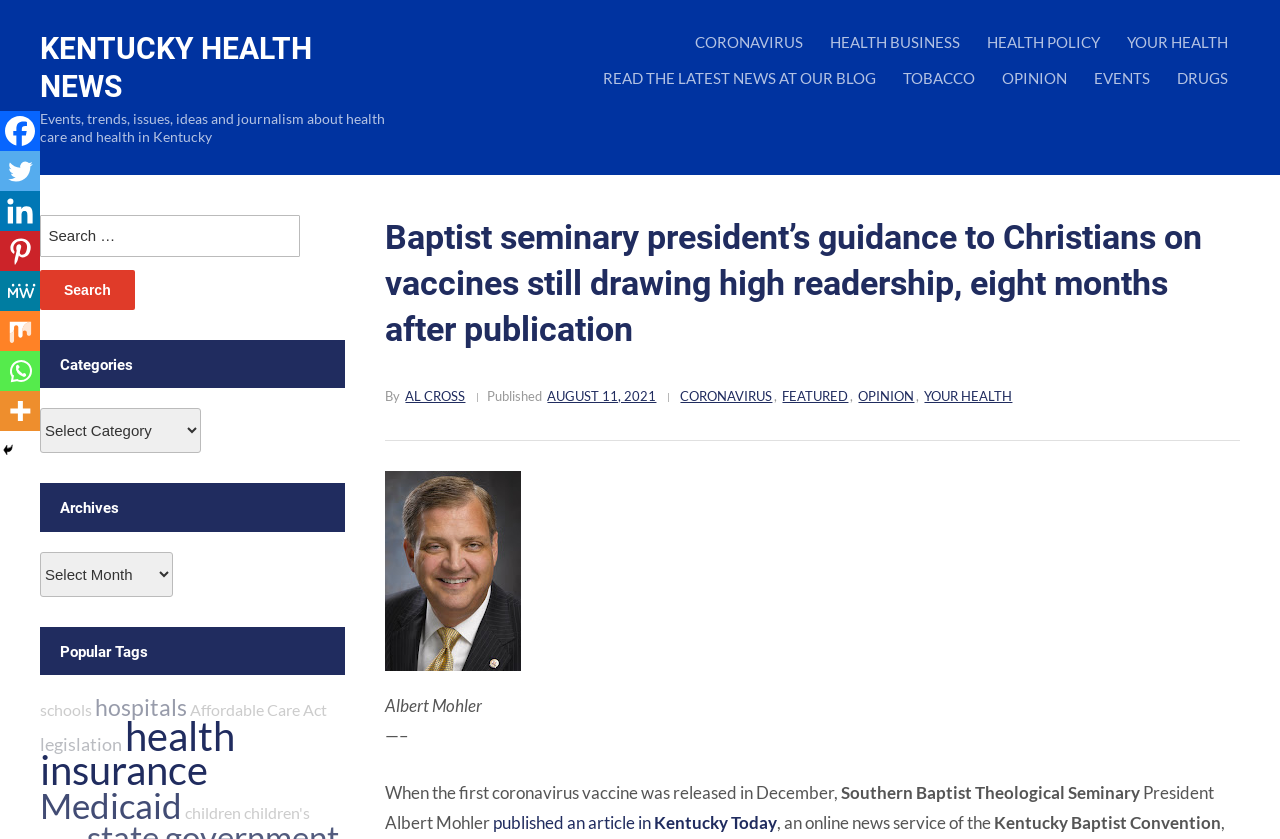Review the image closely and give a comprehensive answer to the question: What is the name of the president mentioned in the article?

The article mentions the president of Southern Baptist Theological Seminary, Albert Mohler, who published an article in Kentucky Today.